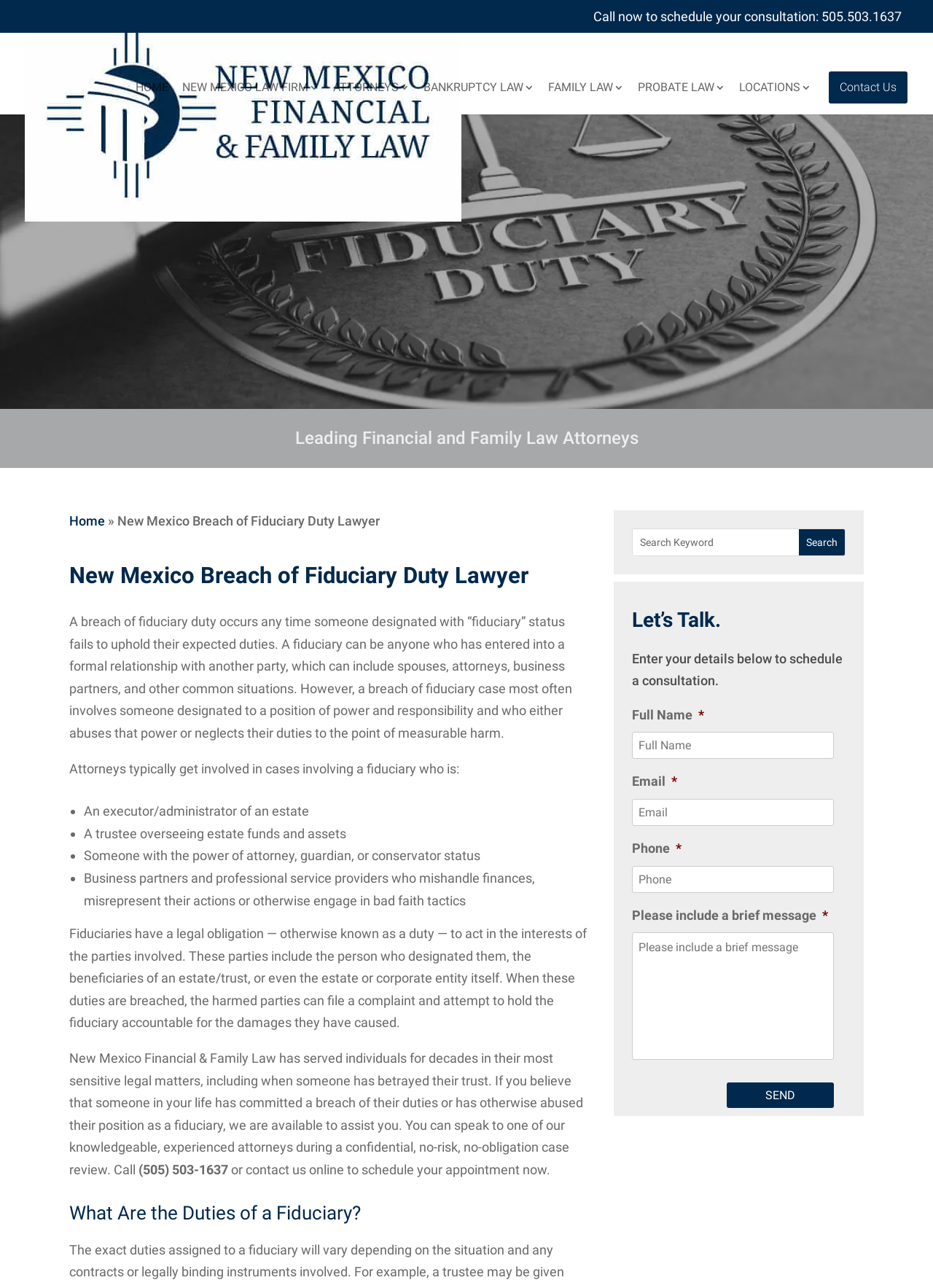Find the bounding box coordinates for the HTML element described in this sentence: "Home". Provide the coordinates as four float numbers between 0 and 1, in the format [left, top, right, bottom].

[0.145, 0.064, 0.18, 0.089]